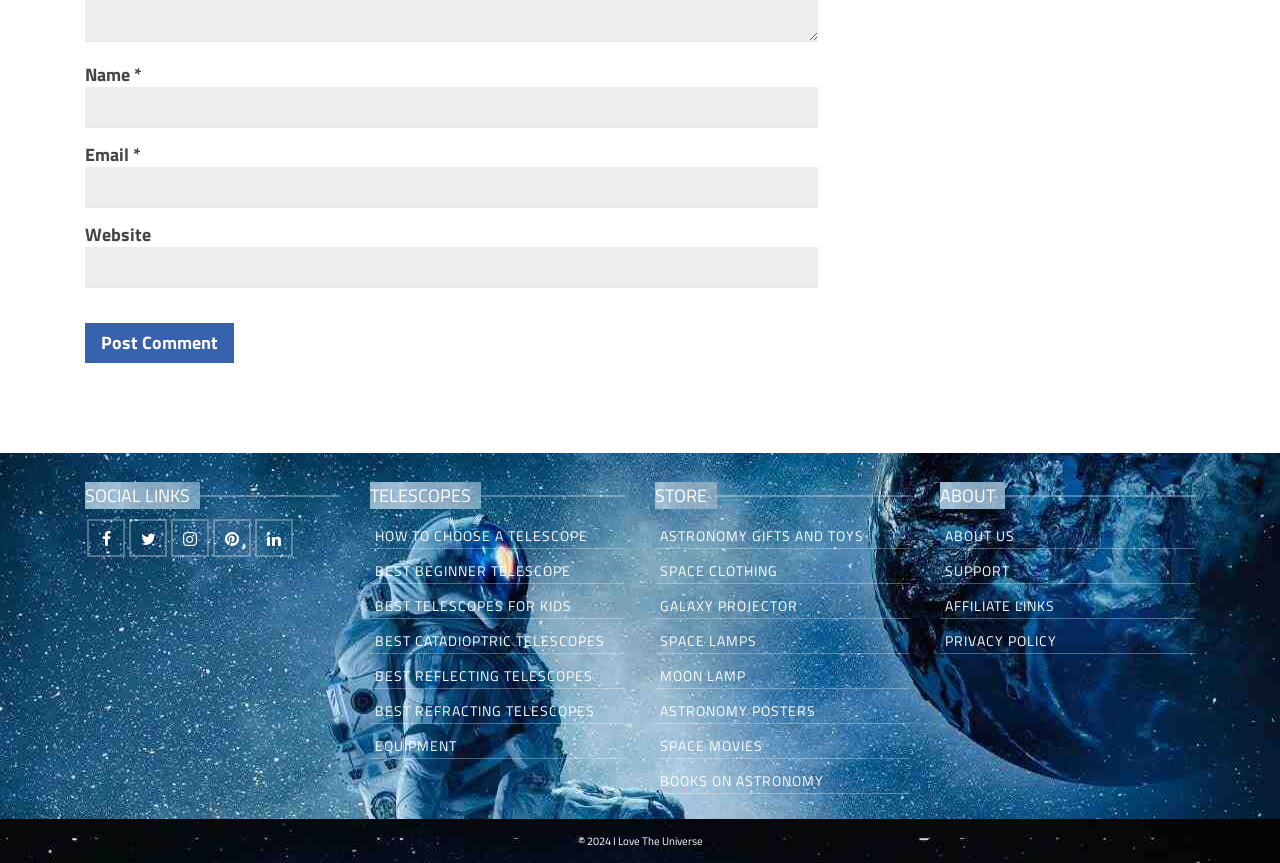Locate the bounding box coordinates of the clickable element to fulfill the following instruction: "Click the Post Comment button". Provide the coordinates as four float numbers between 0 and 1 in the format [left, top, right, bottom].

[0.066, 0.375, 0.183, 0.421]